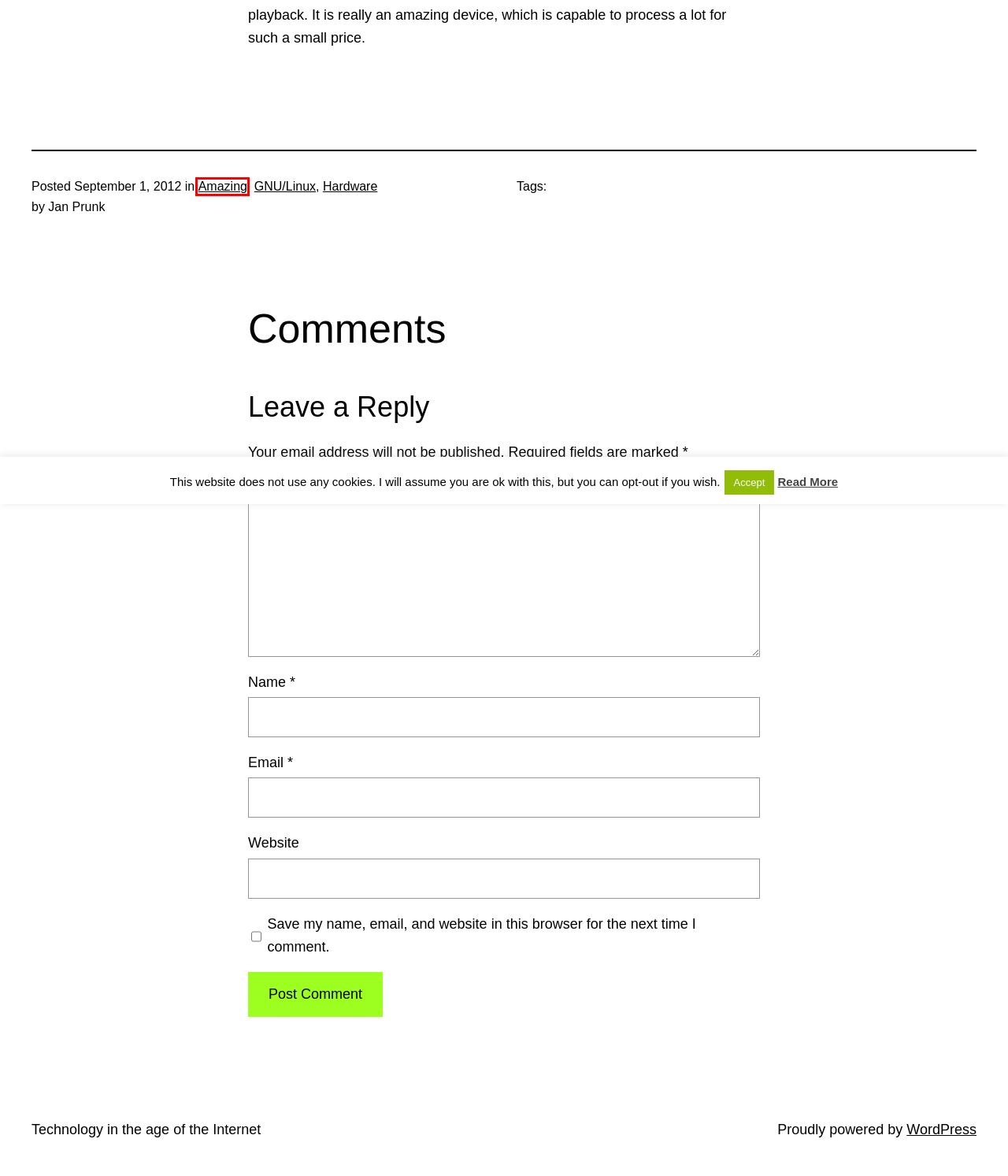Analyze the webpage screenshot with a red bounding box highlighting a UI element. Select the description that best matches the new webpage after clicking the highlighted element. Here are the options:
A. Hardware – Technology in the age of the Internet
B. Open Source Home Theater Software | Kodi
C. Cookie law – Technology in the age of the Internet
D. Amazing – Technology in the age of the Internet
E. GNU/Linux – Technology in the age of the Internet
F. Bei XING anmelden
G. Blog Tool, Publishing Platform, and CMS – WordPress.org
H. Teach, learn, and make with the Raspberry Pi Foundation

D